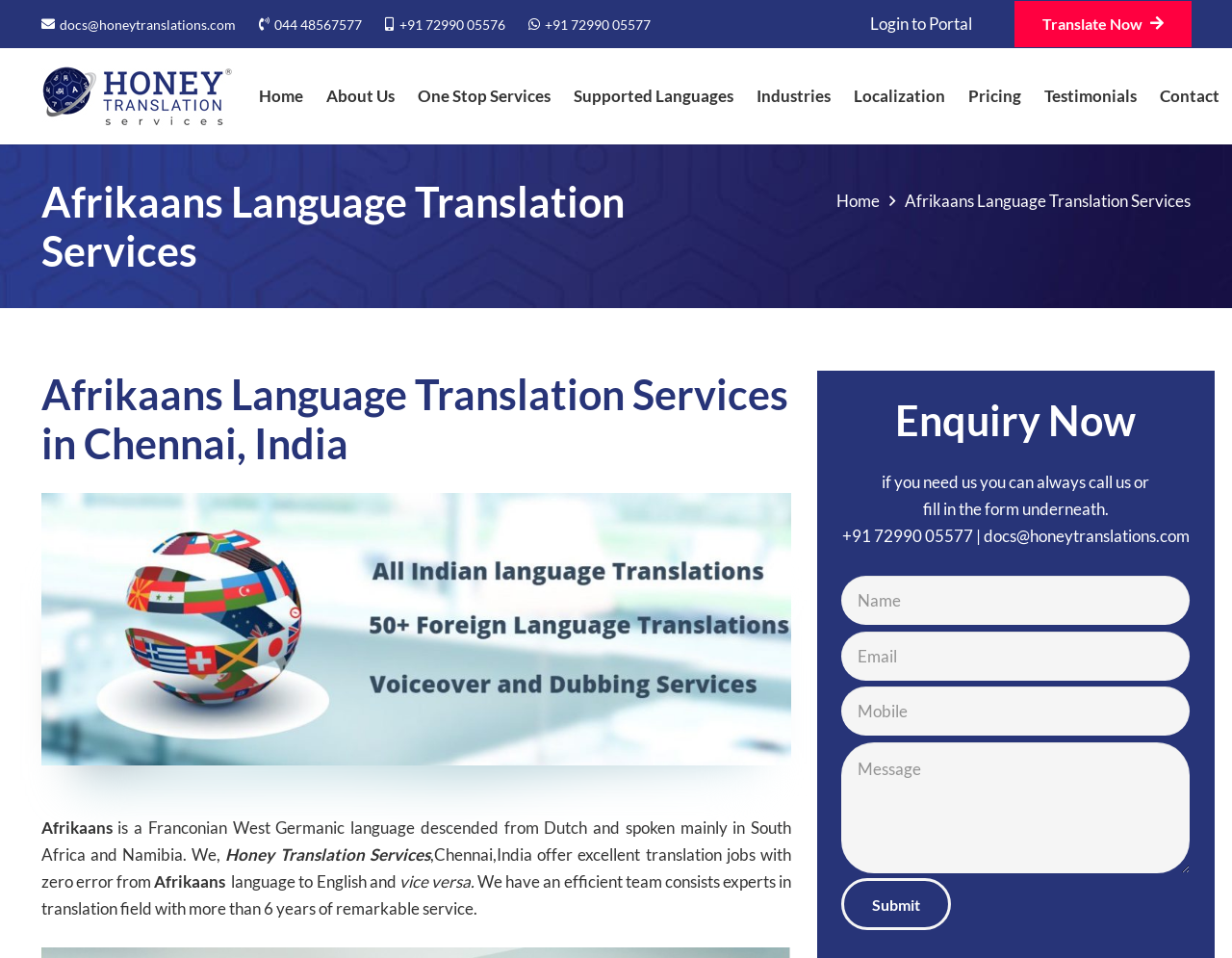Provide a single word or phrase to answer the given question: 
What is the location of the translation service?

Chennai, India